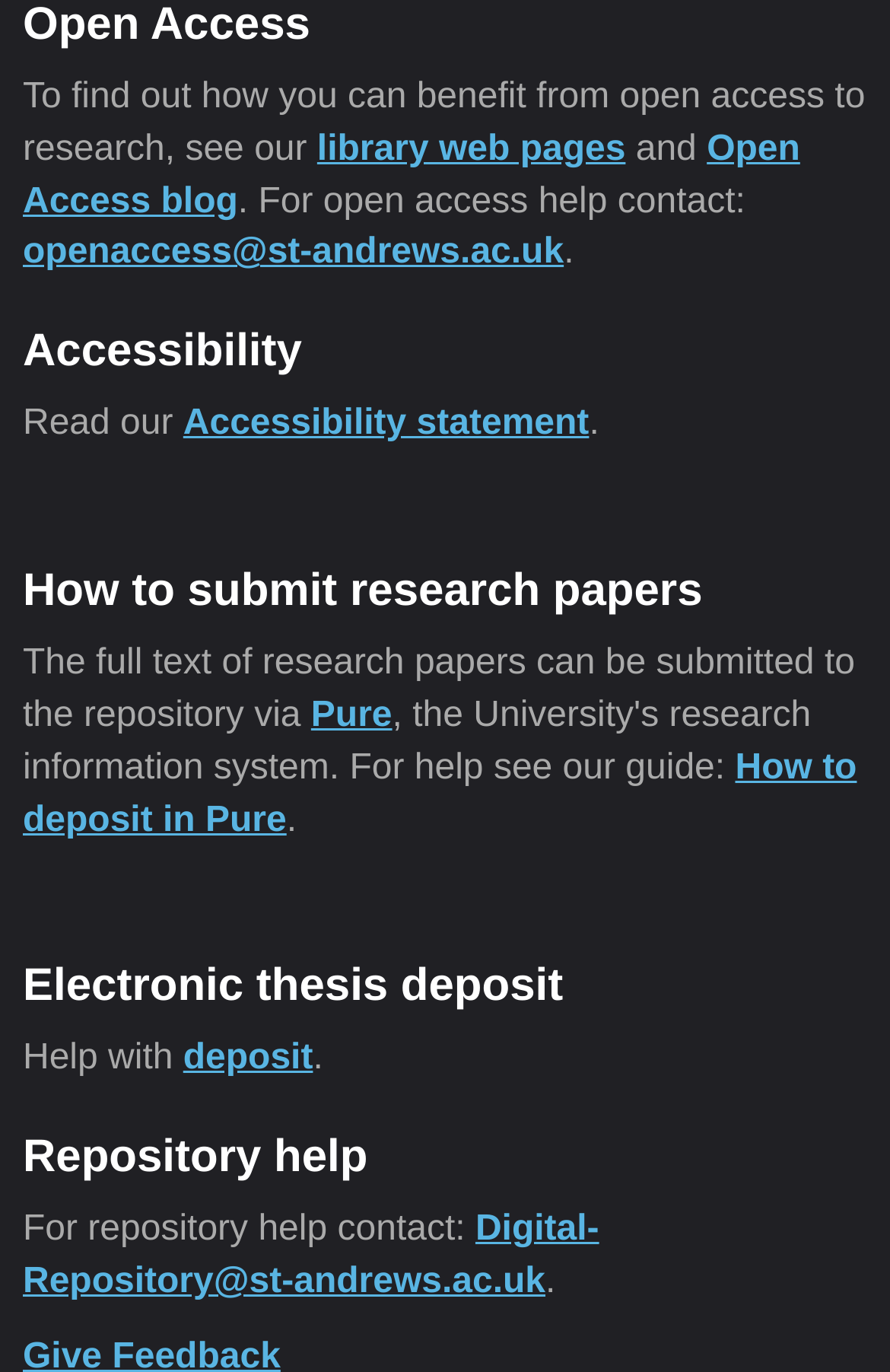Find the bounding box coordinates for the area that must be clicked to perform this action: "get help with deposit".

[0.206, 0.758, 0.352, 0.786]